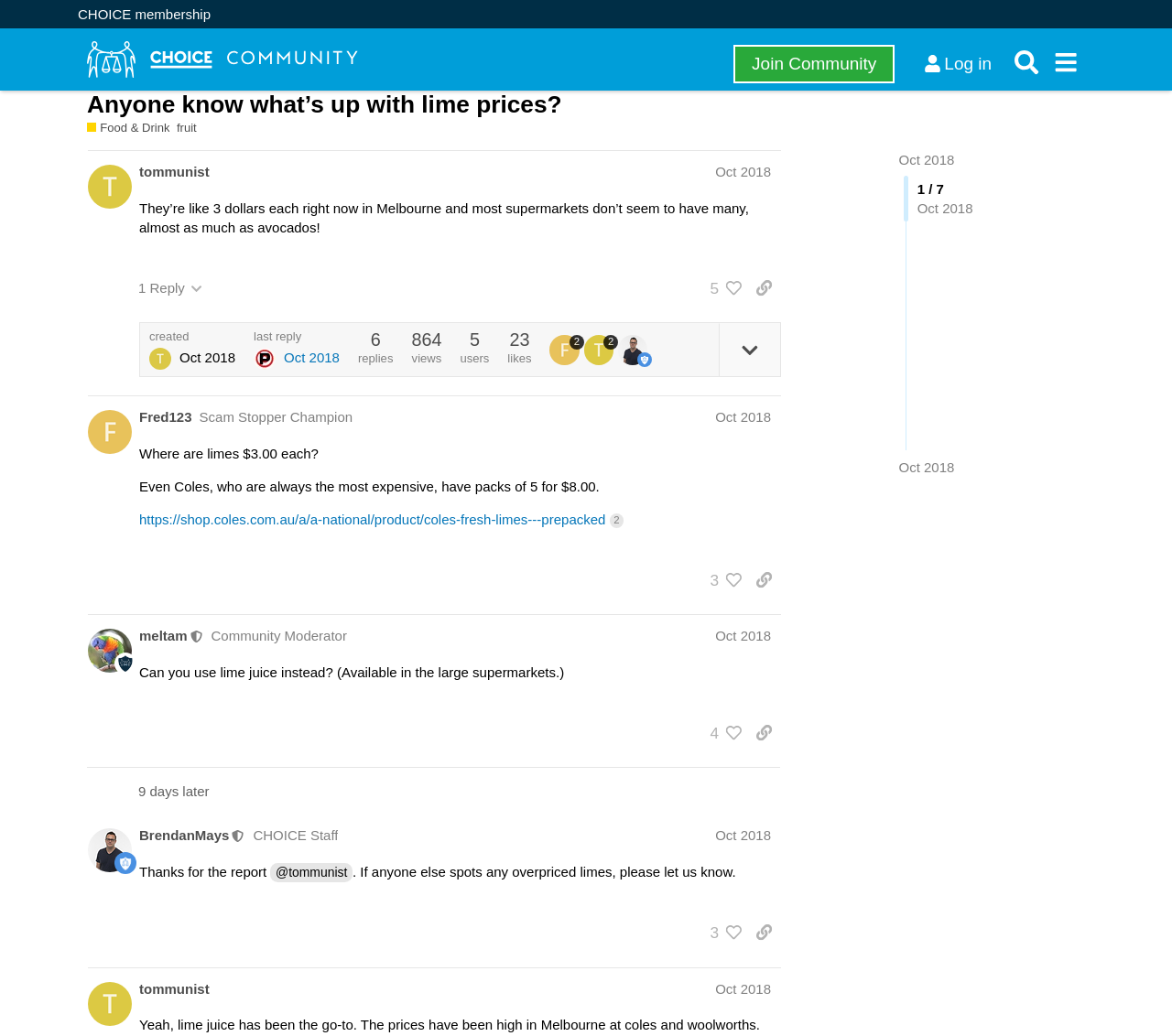Find the bounding box coordinates of the element to click in order to complete the given instruction: "View the 'Community' page."

[0.074, 0.04, 0.306, 0.075]